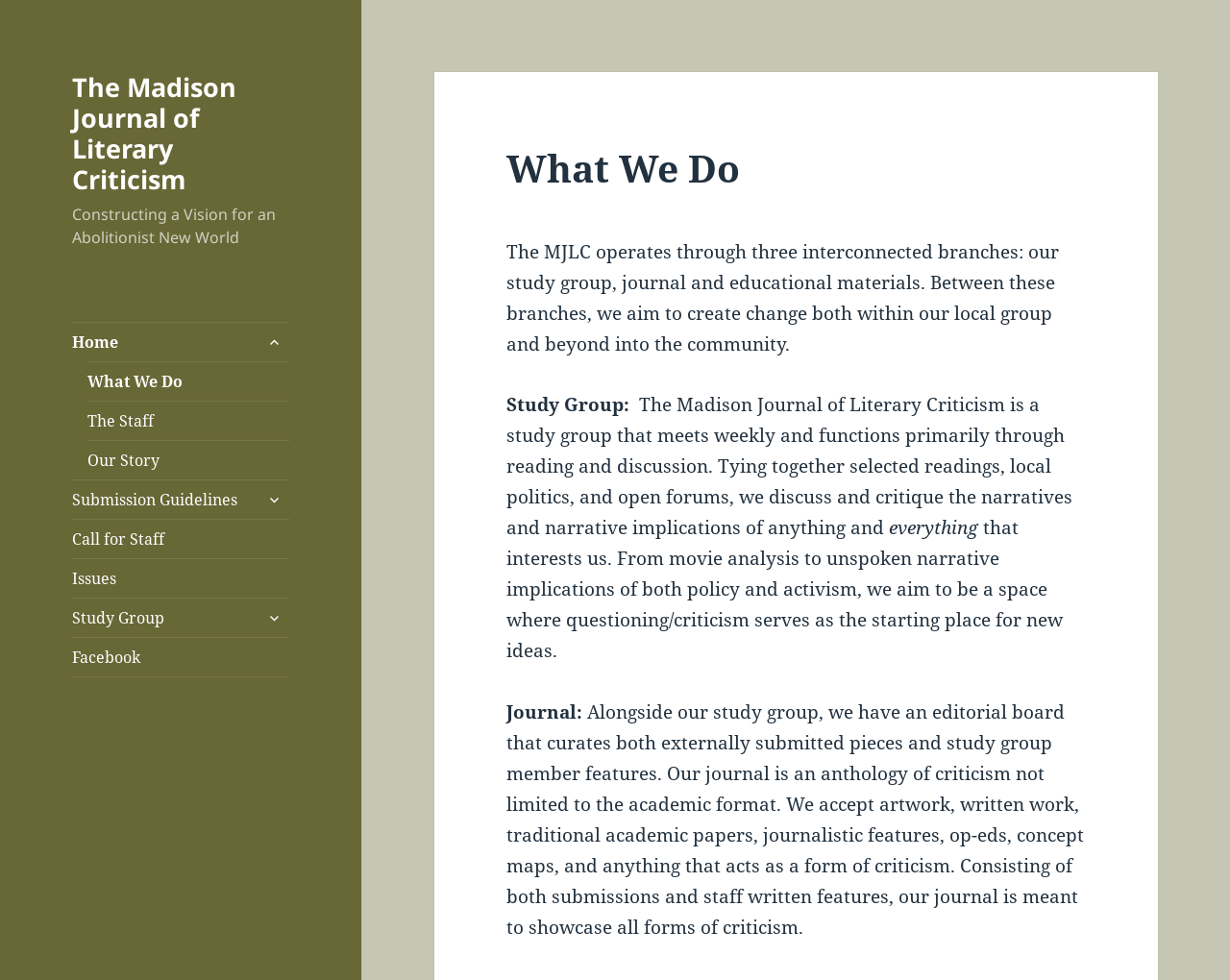What is the purpose of the study group?
Your answer should be a single word or phrase derived from the screenshot.

to discuss and critique narratives